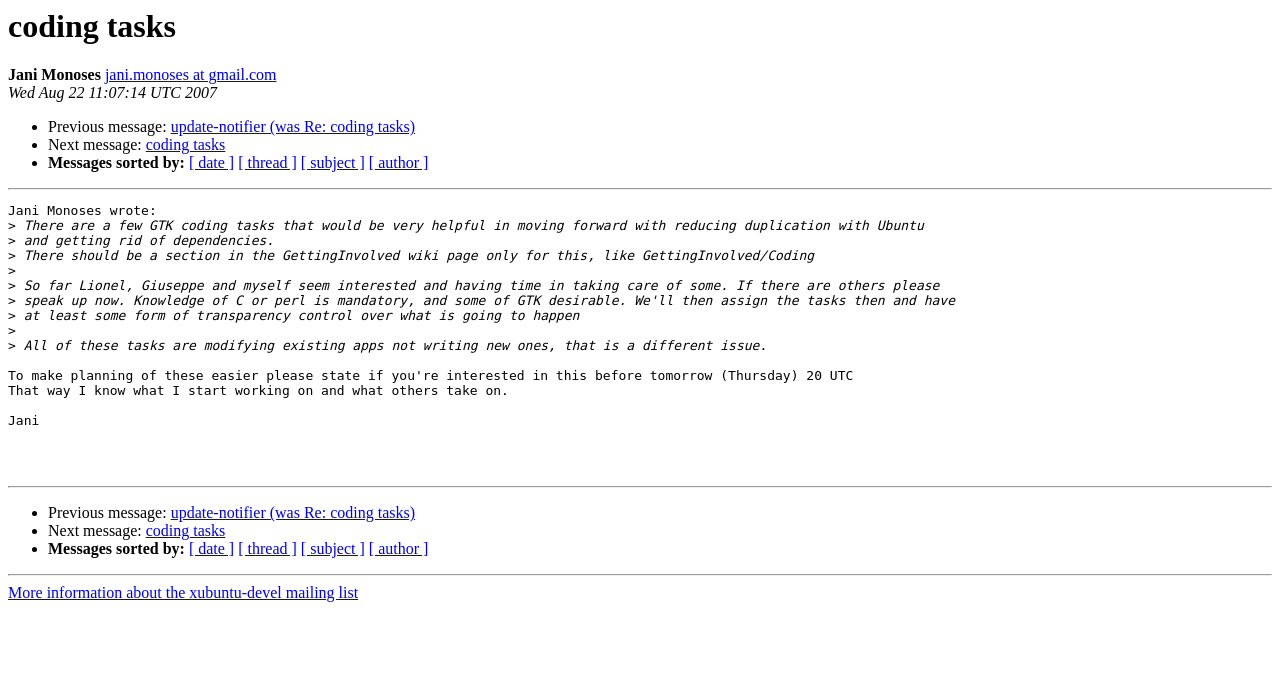Find the bounding box coordinates for the area that should be clicked to accomplish the instruction: "View more information about the xubuntu-devel mailing list".

[0.006, 0.841, 0.28, 0.865]